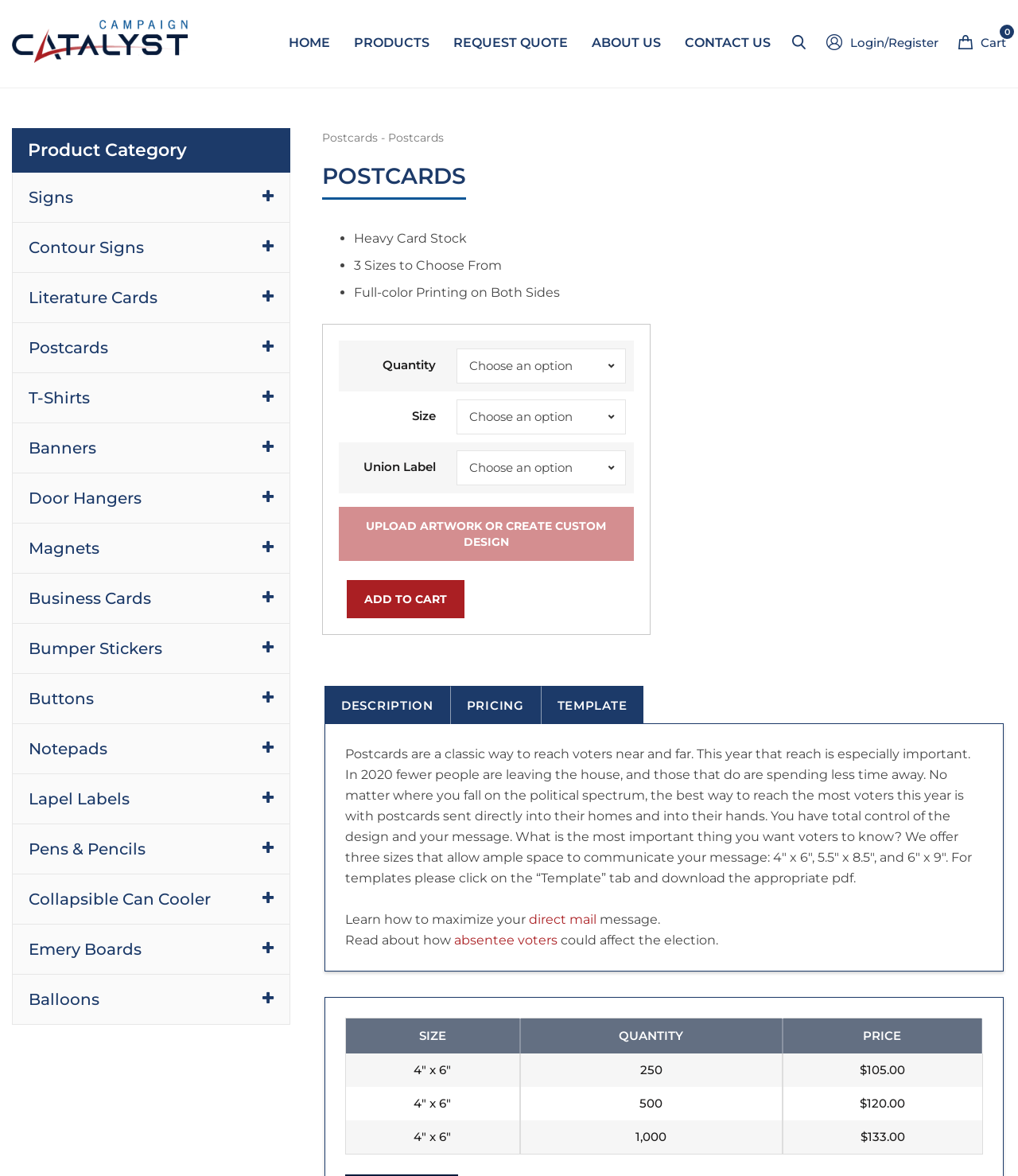Please answer the following question using a single word or phrase: 
What is the category of the product being described?

Postcards